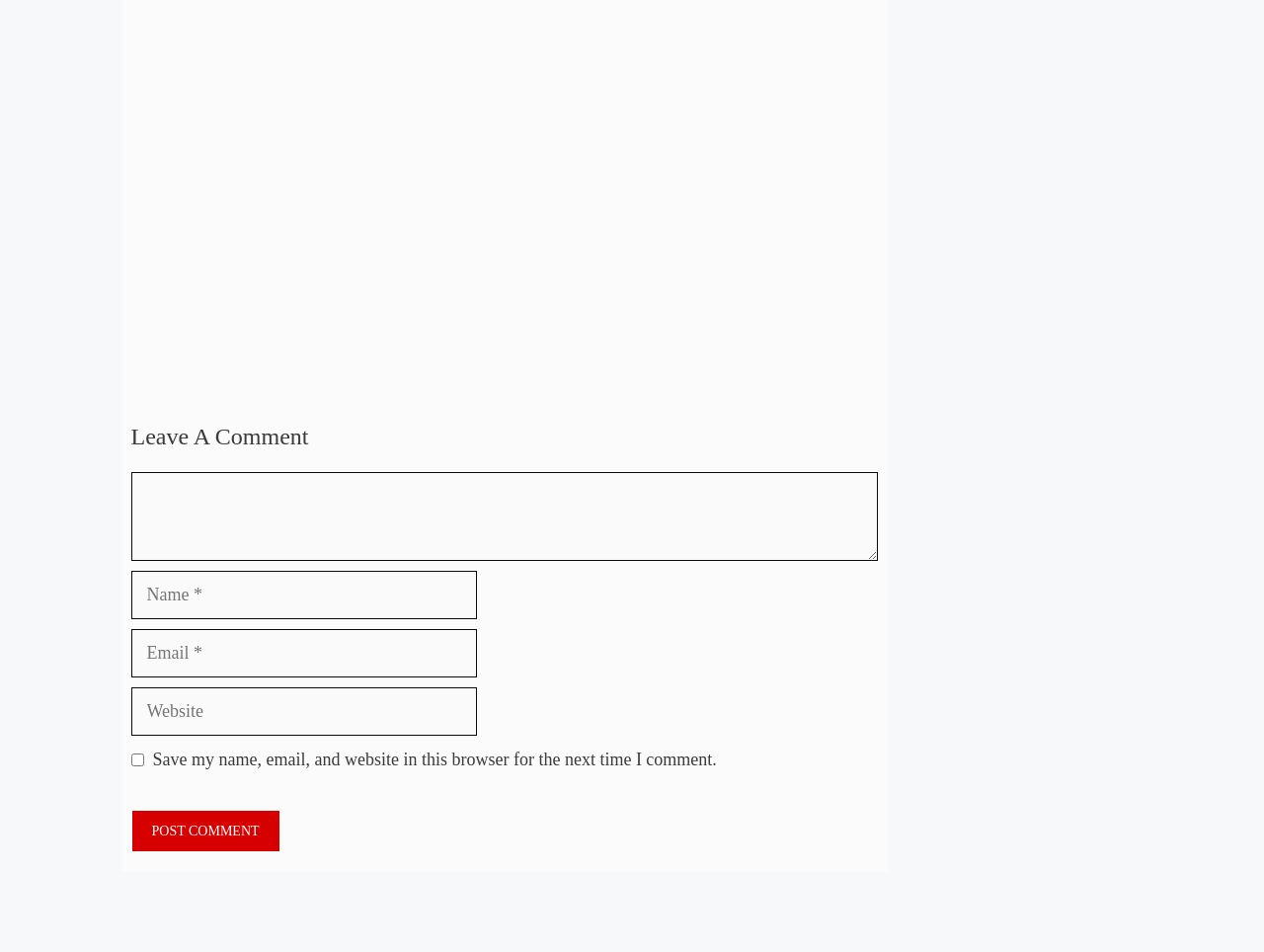Please locate the UI element described by "Tumblr" and provide its bounding box coordinates.

[0.541, 0.823, 0.559, 0.848]